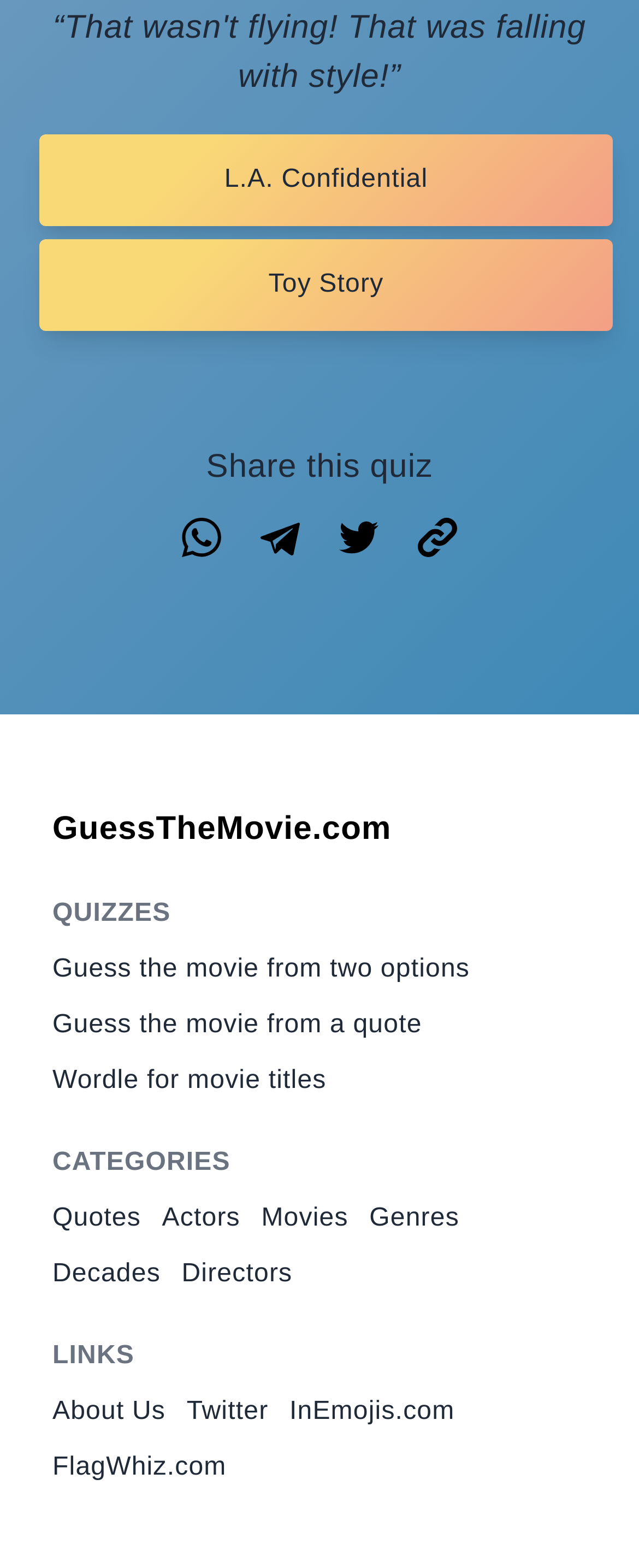Identify the bounding box coordinates for the element you need to click to achieve the following task: "Learn about us". The coordinates must be four float values ranging from 0 to 1, formatted as [left, top, right, bottom].

[0.082, 0.891, 0.259, 0.909]